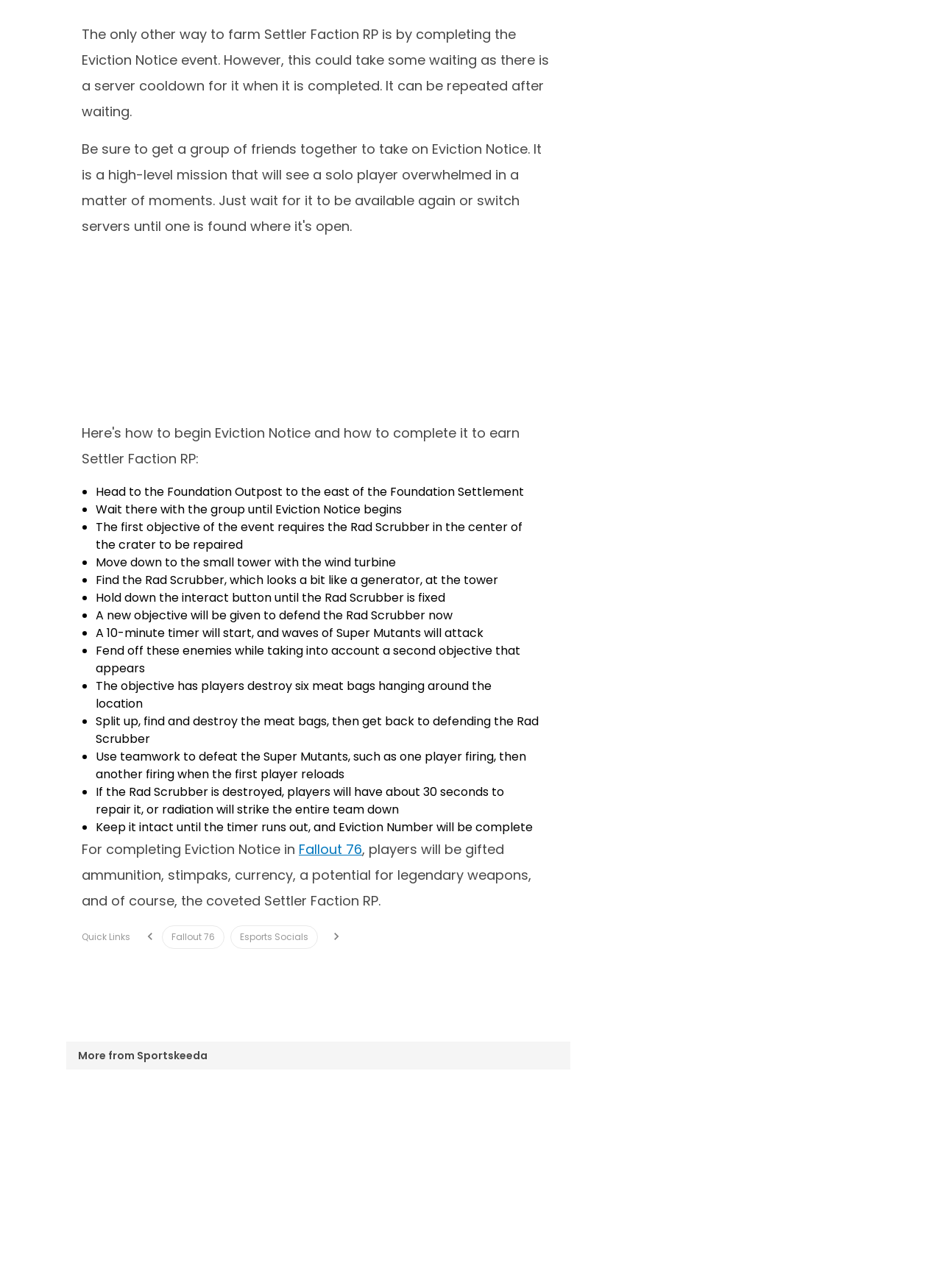What is the event that rewards Settler Faction RP?
Based on the image, provide a one-word or brief-phrase response.

Eviction Notice